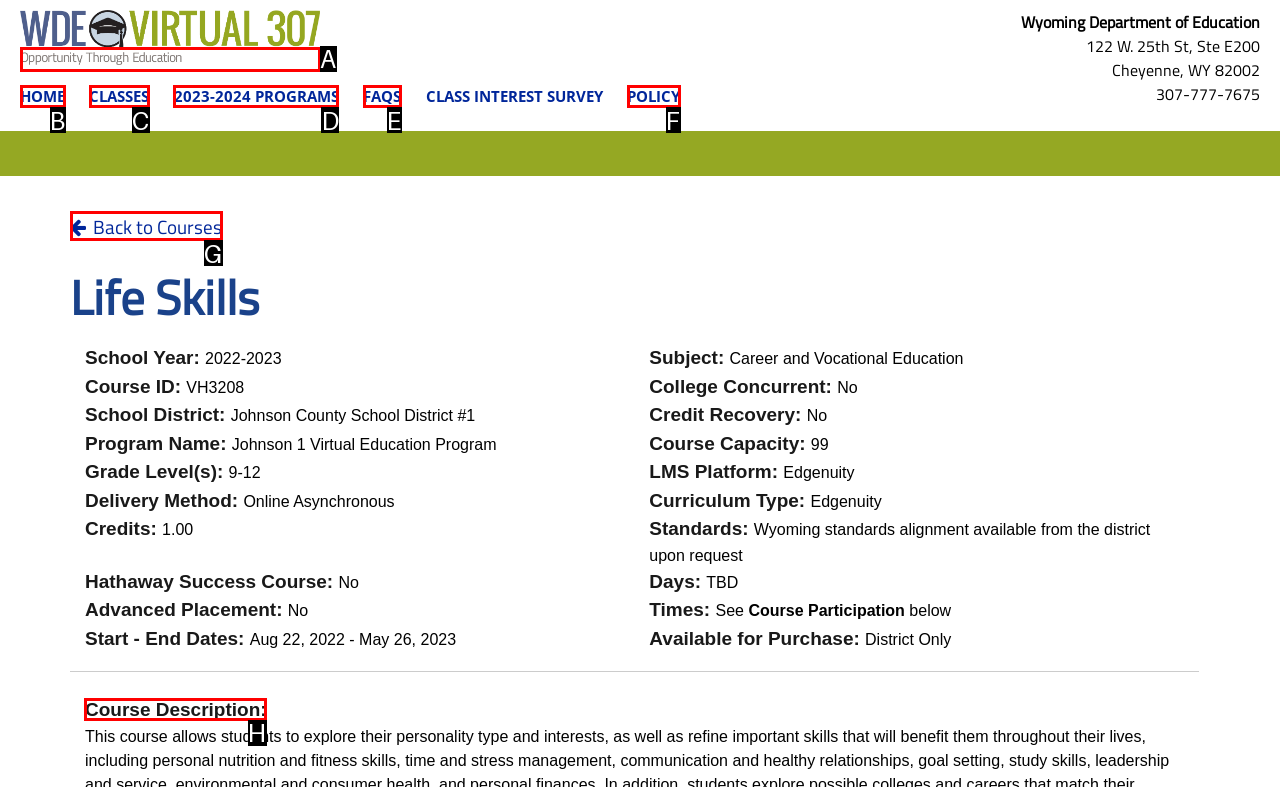Determine the letter of the UI element that you need to click to perform the task: View the Course Description.
Provide your answer with the appropriate option's letter.

H